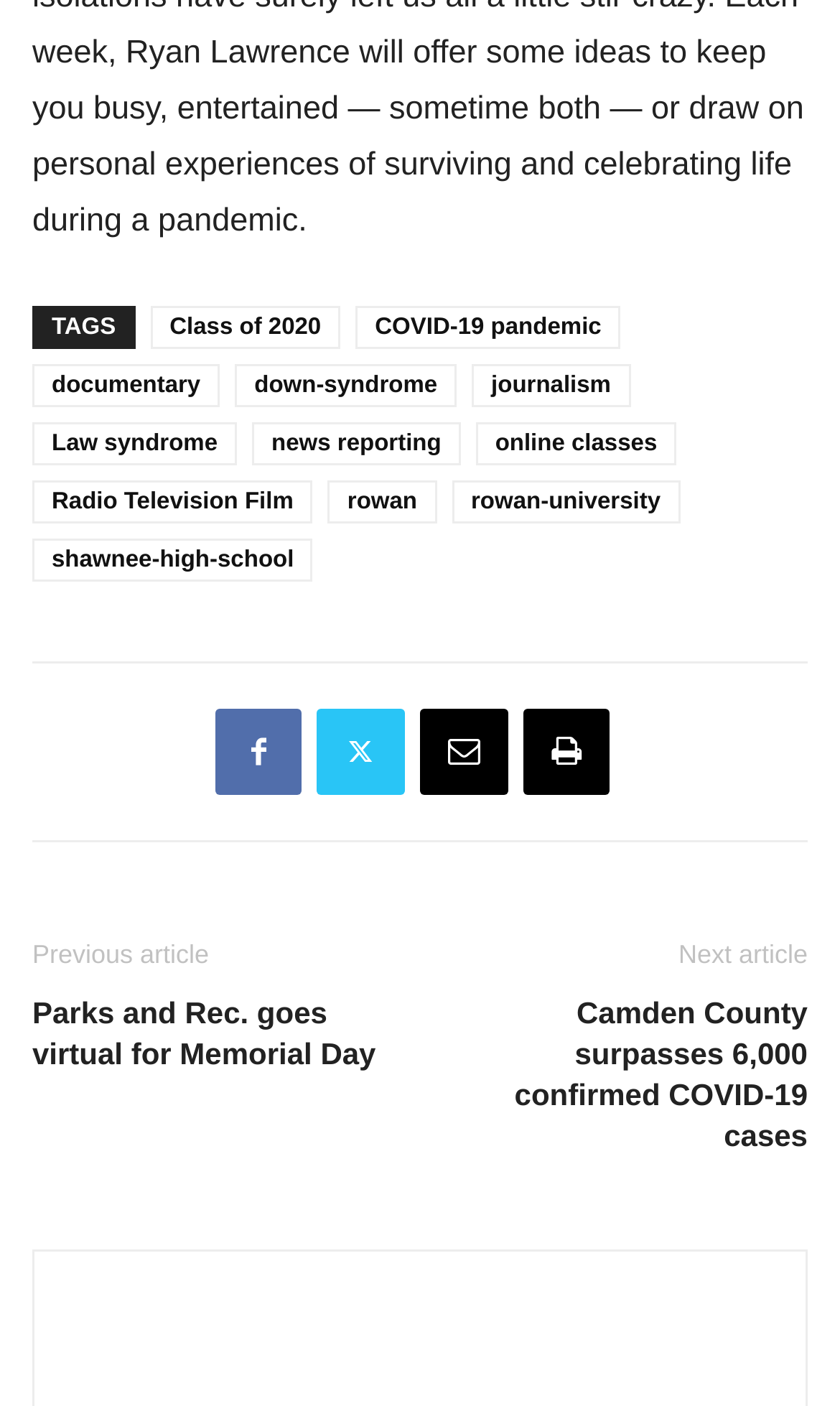Given the element description Class of 2020, identify the bounding box coordinates for the UI element on the webpage screenshot. The format should be (top-left x, top-left y, bottom-right x, bottom-right y), with values between 0 and 1.

[0.179, 0.218, 0.405, 0.248]